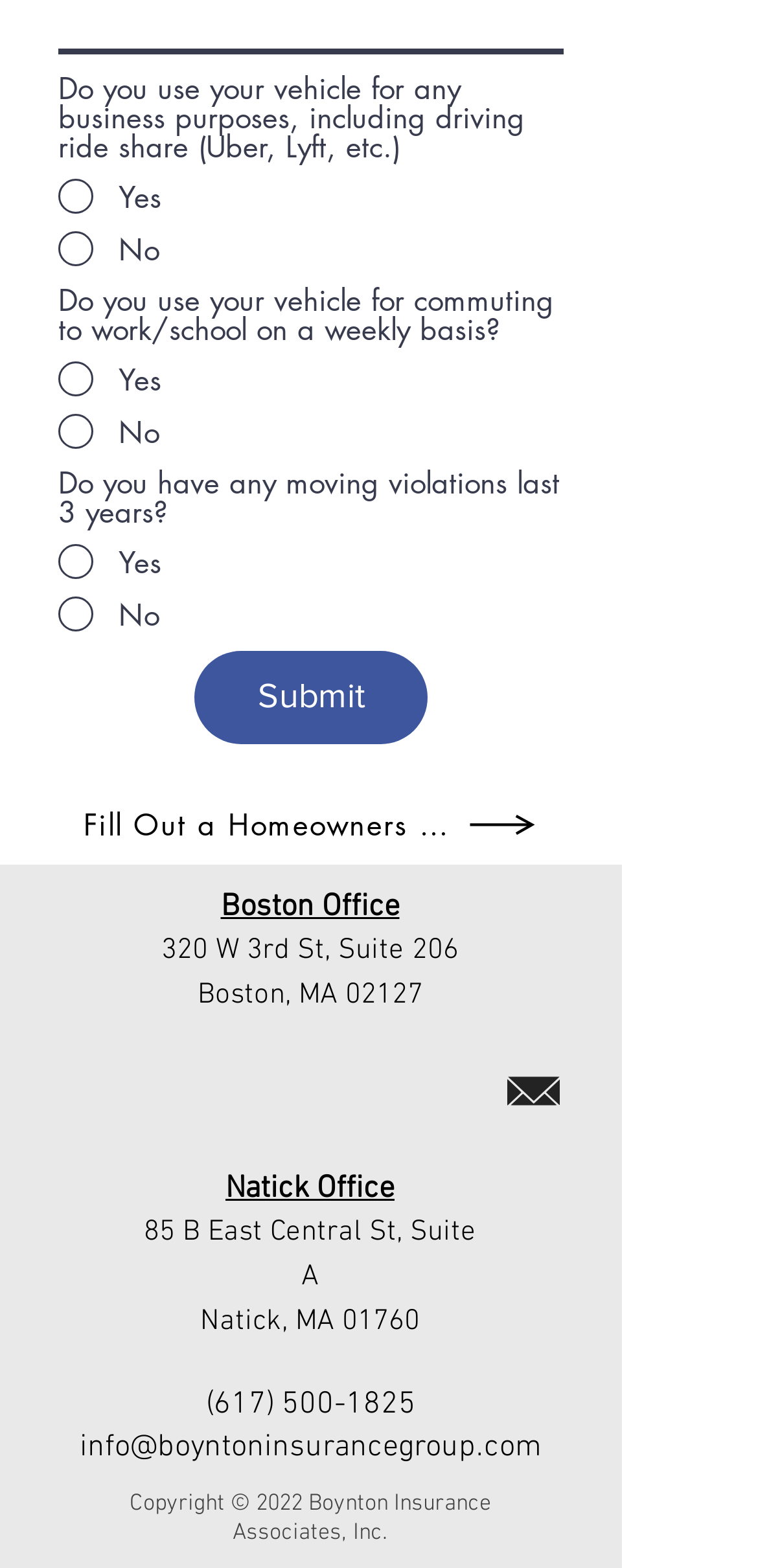Given the element description, predict the bounding box coordinates in the format (top-left x, top-left y, bottom-right x, bottom-right y), using floating point numbers between 0 and 1: Submit

[0.256, 0.415, 0.564, 0.475]